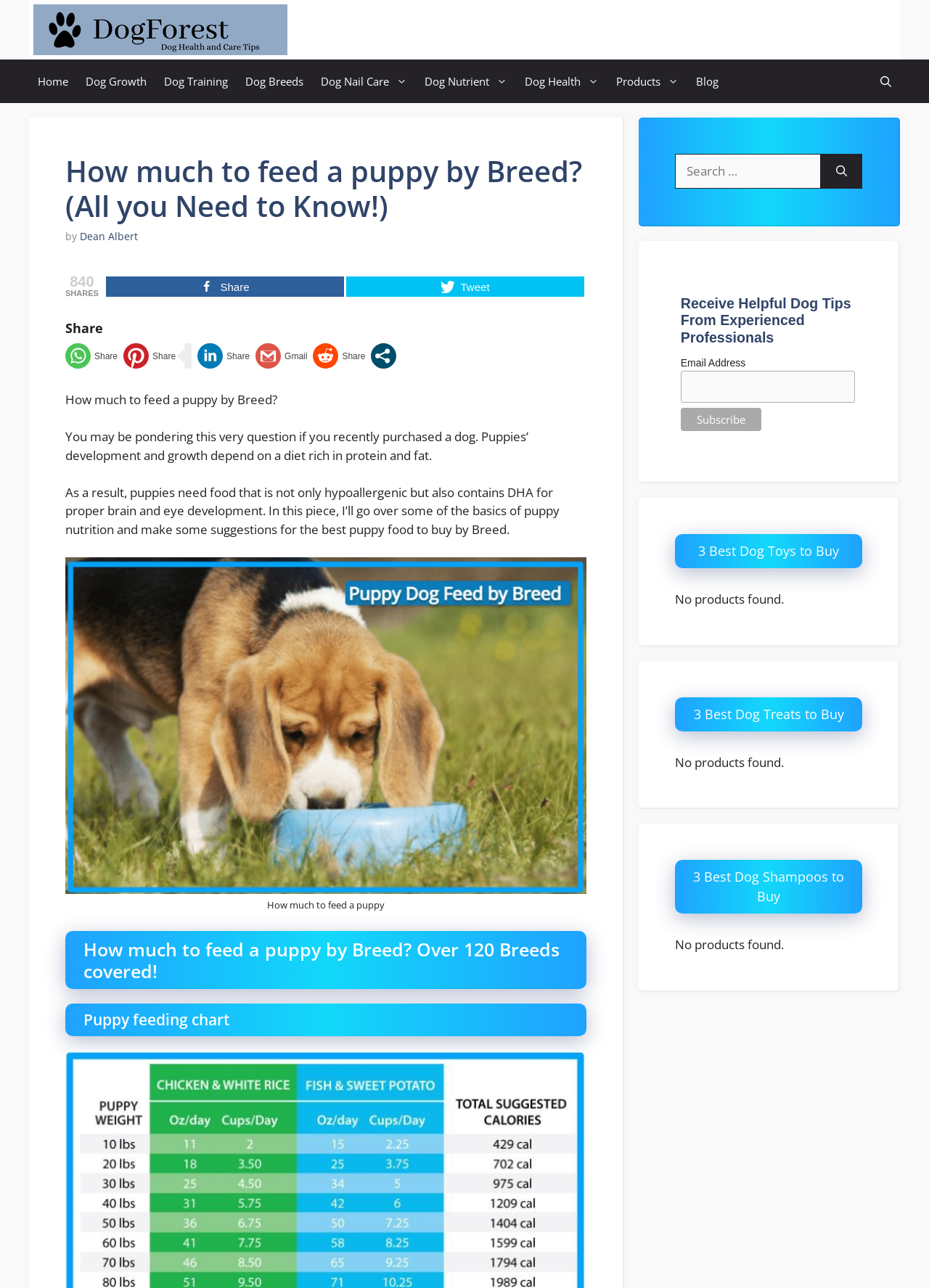Locate the bounding box coordinates of the area you need to click to fulfill this instruction: 'Learn more about Nat Gertler'. The coordinates must be in the form of four float numbers ranging from 0 to 1: [left, top, right, bottom].

None